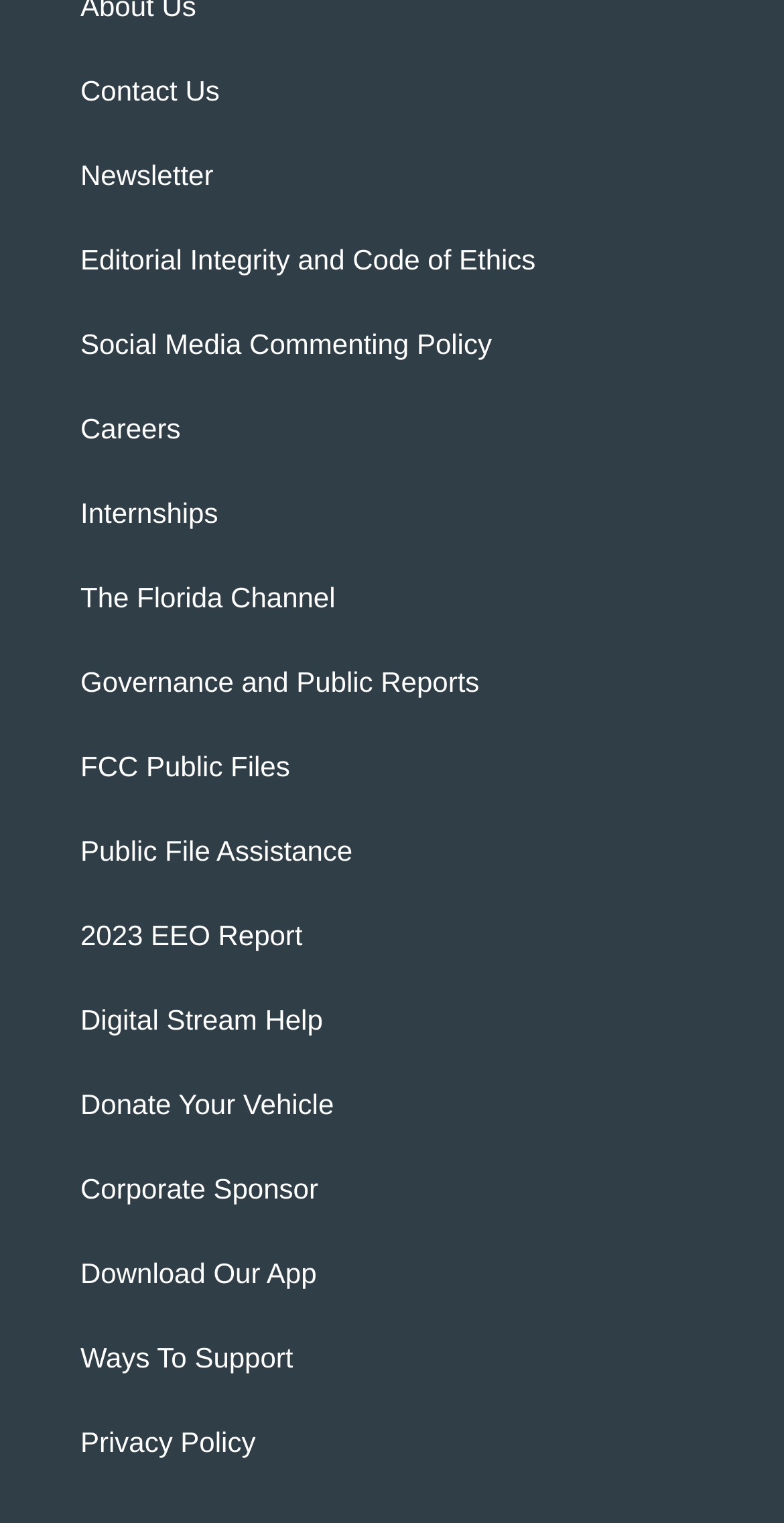Point out the bounding box coordinates of the section to click in order to follow this instruction: "Support through donation".

[0.103, 0.716, 0.897, 0.737]